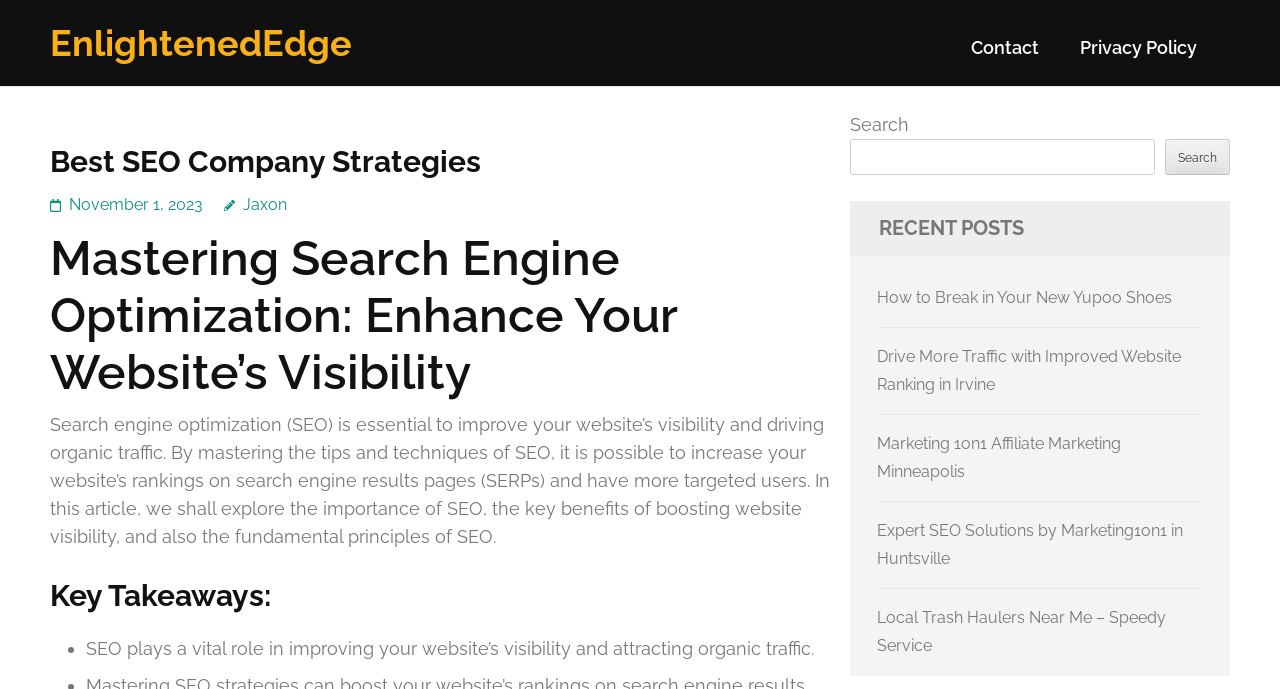Give the bounding box coordinates for the element described as: "Marketing 1on1 Affiliate Marketing Minneapolis".

[0.685, 0.63, 0.876, 0.698]